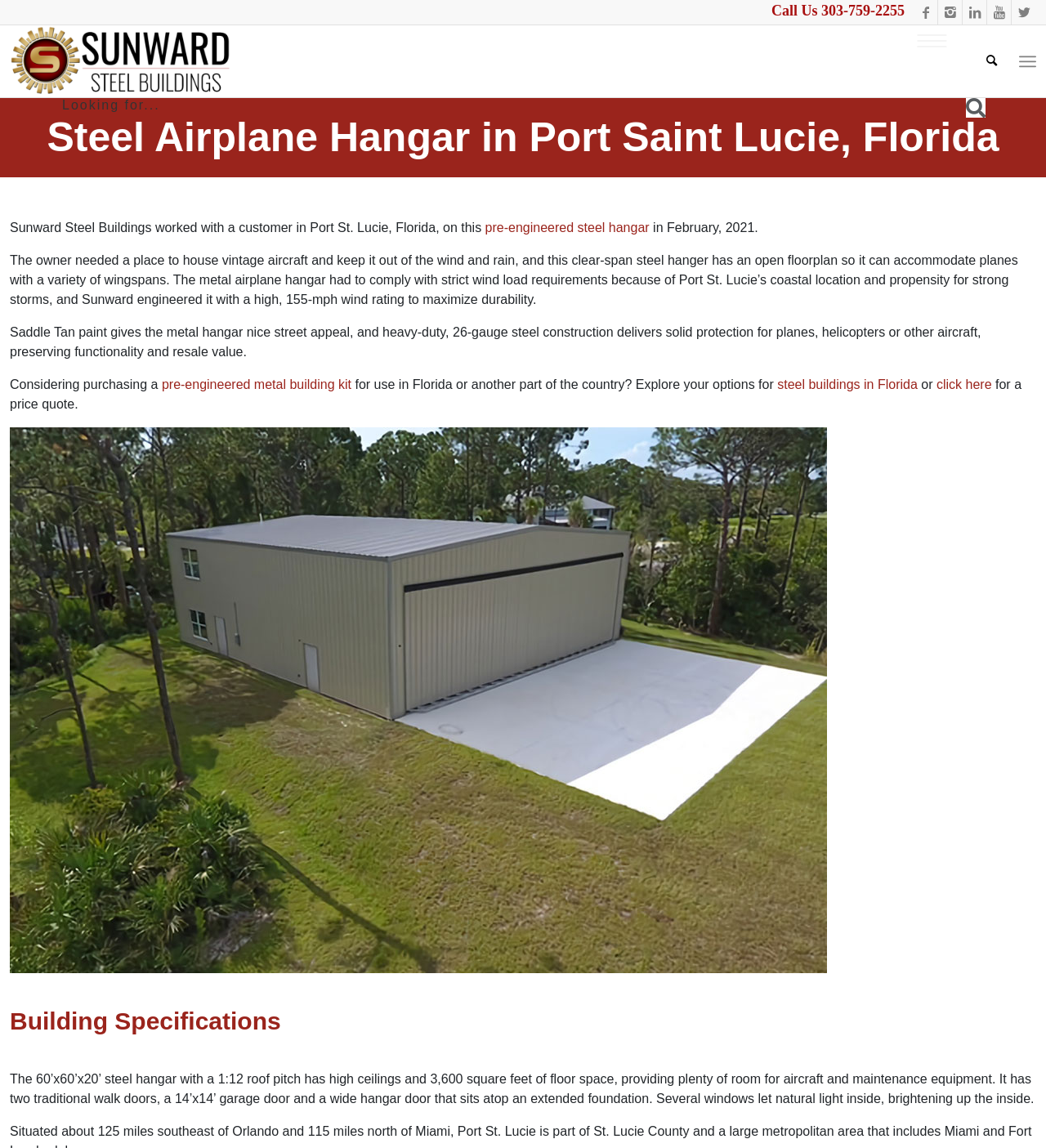Find the bounding box coordinates of the clickable area required to complete the following action: "Explore options for steel buildings in Florida".

[0.743, 0.329, 0.877, 0.341]